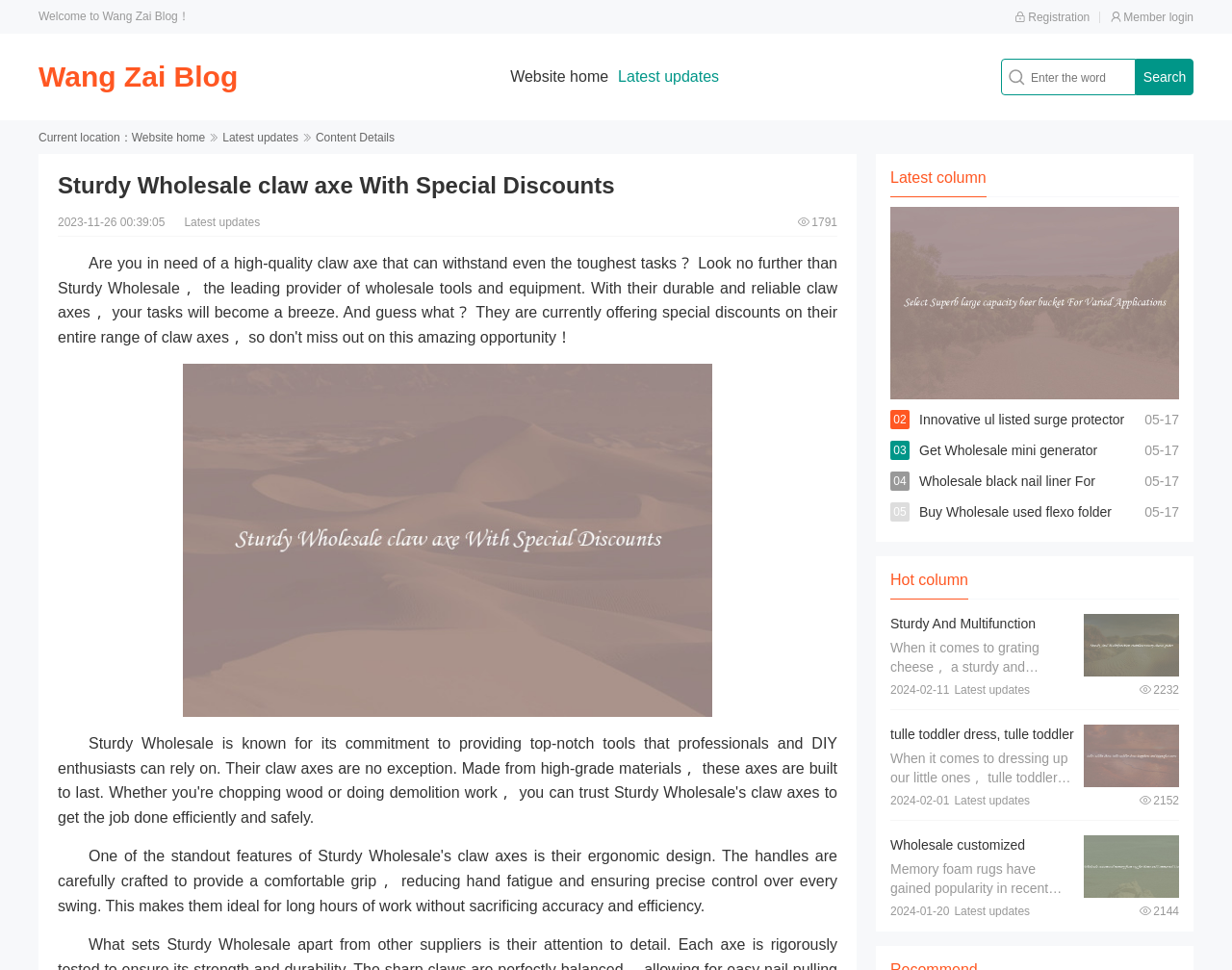Please reply with a single word or brief phrase to the question: 
What is the website's name?

Wang Zai Blog